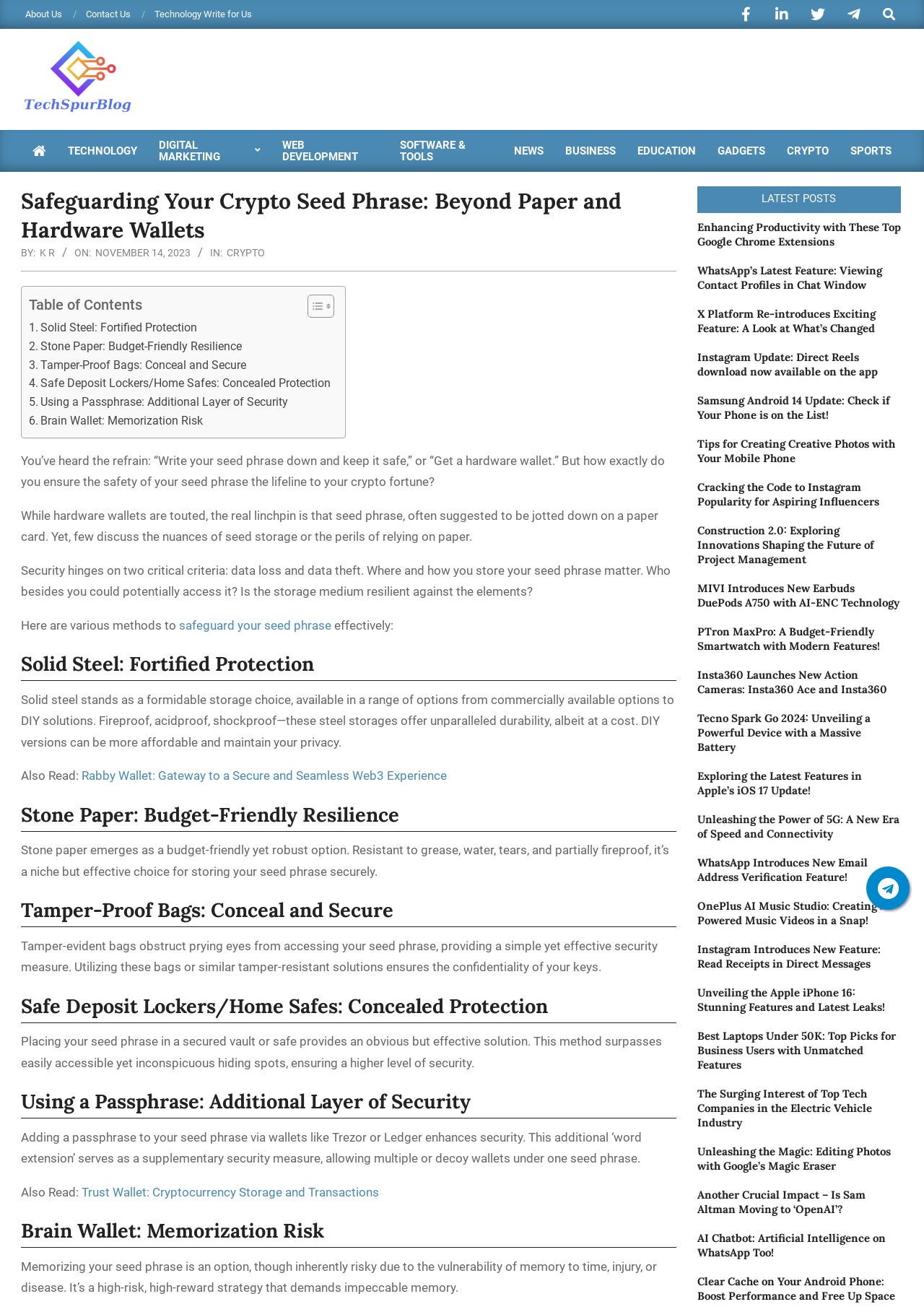What is the topic of the article?
Please use the image to provide an in-depth answer to the question.

Based on the content of the webpage, the article discusses various methods to safeguard a crypto seed phrase, including using solid steel, stone paper, tamper-proof bags, and more.